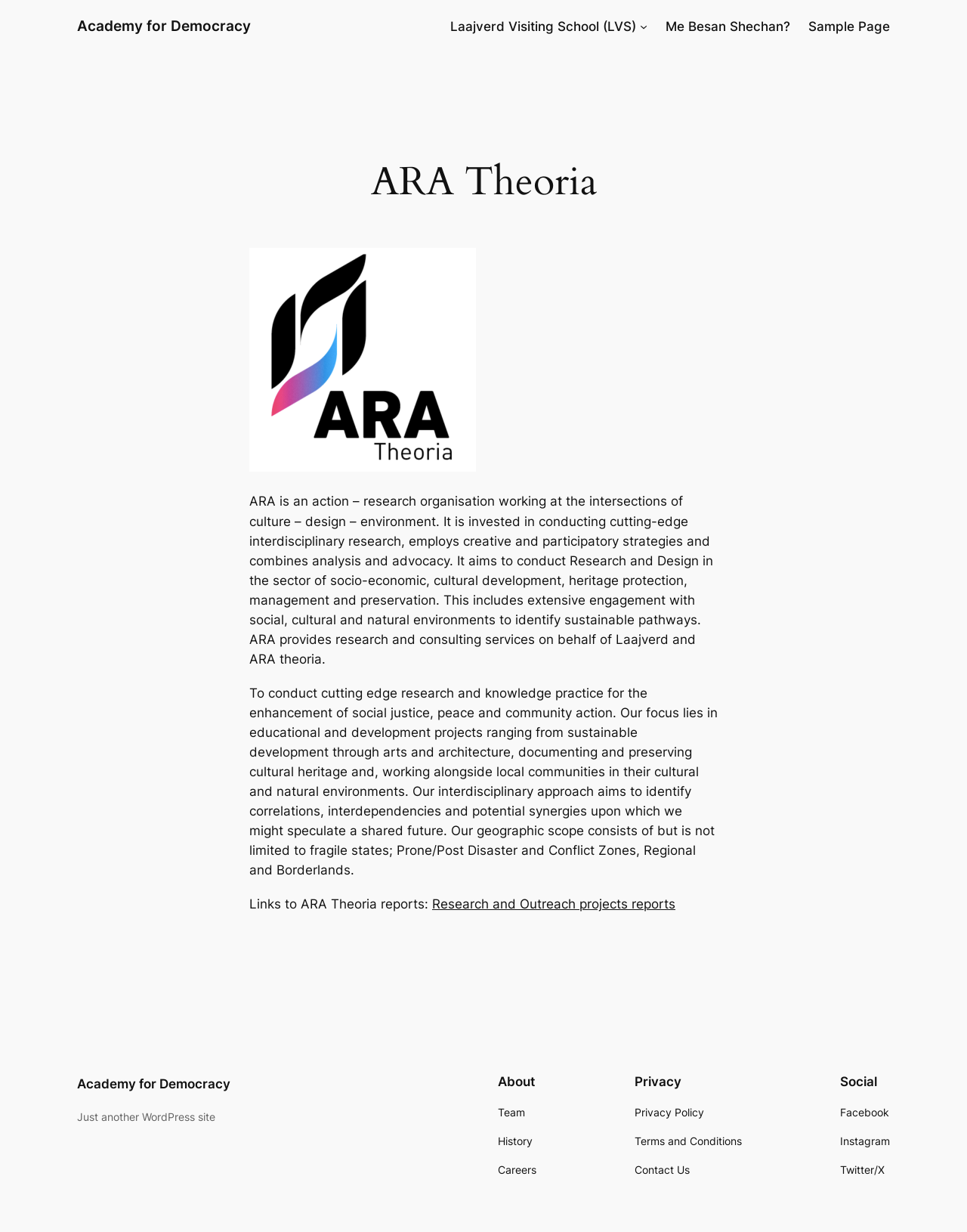What is Laajverd Visiting School?
Please answer the question with as much detail and depth as you can.

Laajverd Visiting School is mentioned as a link on the webpage, and it also has a submenu. Although the exact nature of Laajverd Visiting School is not explicitly stated, it can be inferred that it is a school or an educational institution based on its name and the context in which it is mentioned.